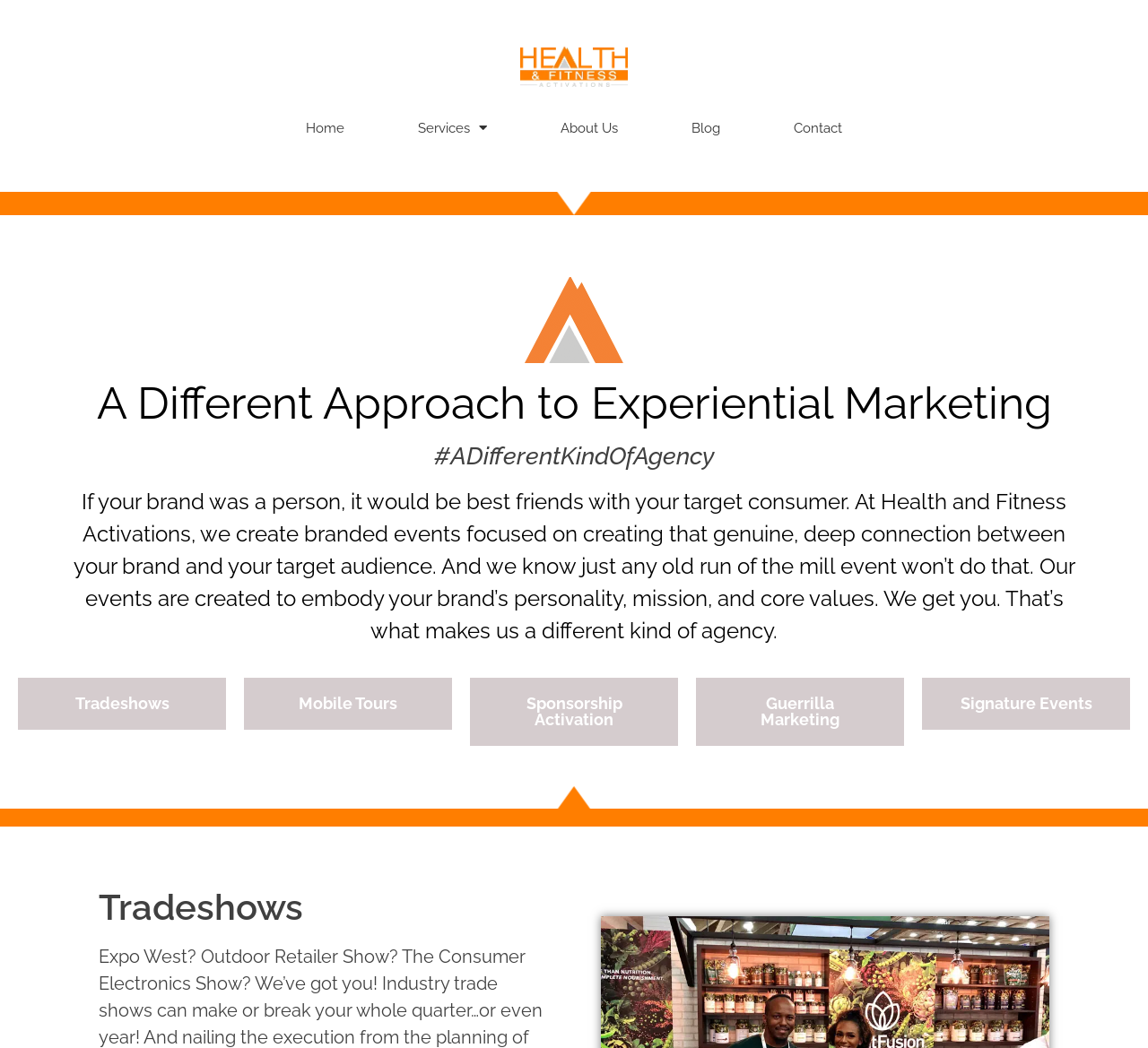Please determine the bounding box coordinates of the element to click in order to execute the following instruction: "Click the Mobile Tours button". The coordinates should be four float numbers between 0 and 1, specified as [left, top, right, bottom].

[0.212, 0.647, 0.394, 0.696]